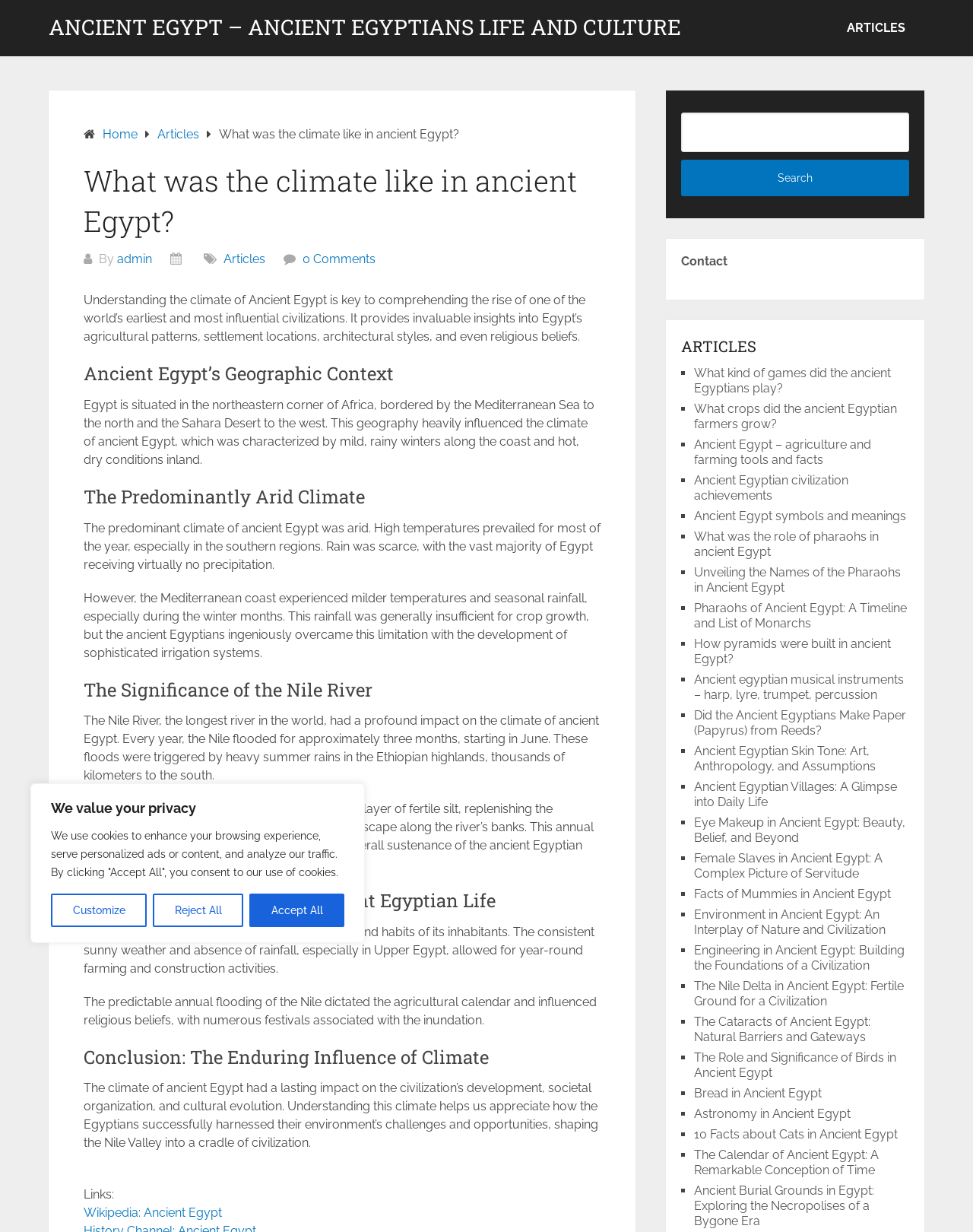From the screenshot, find the bounding box of the UI element matching this description: "Contact Us". Supply the bounding box coordinates in the form [left, top, right, bottom], each a float between 0 and 1.

None